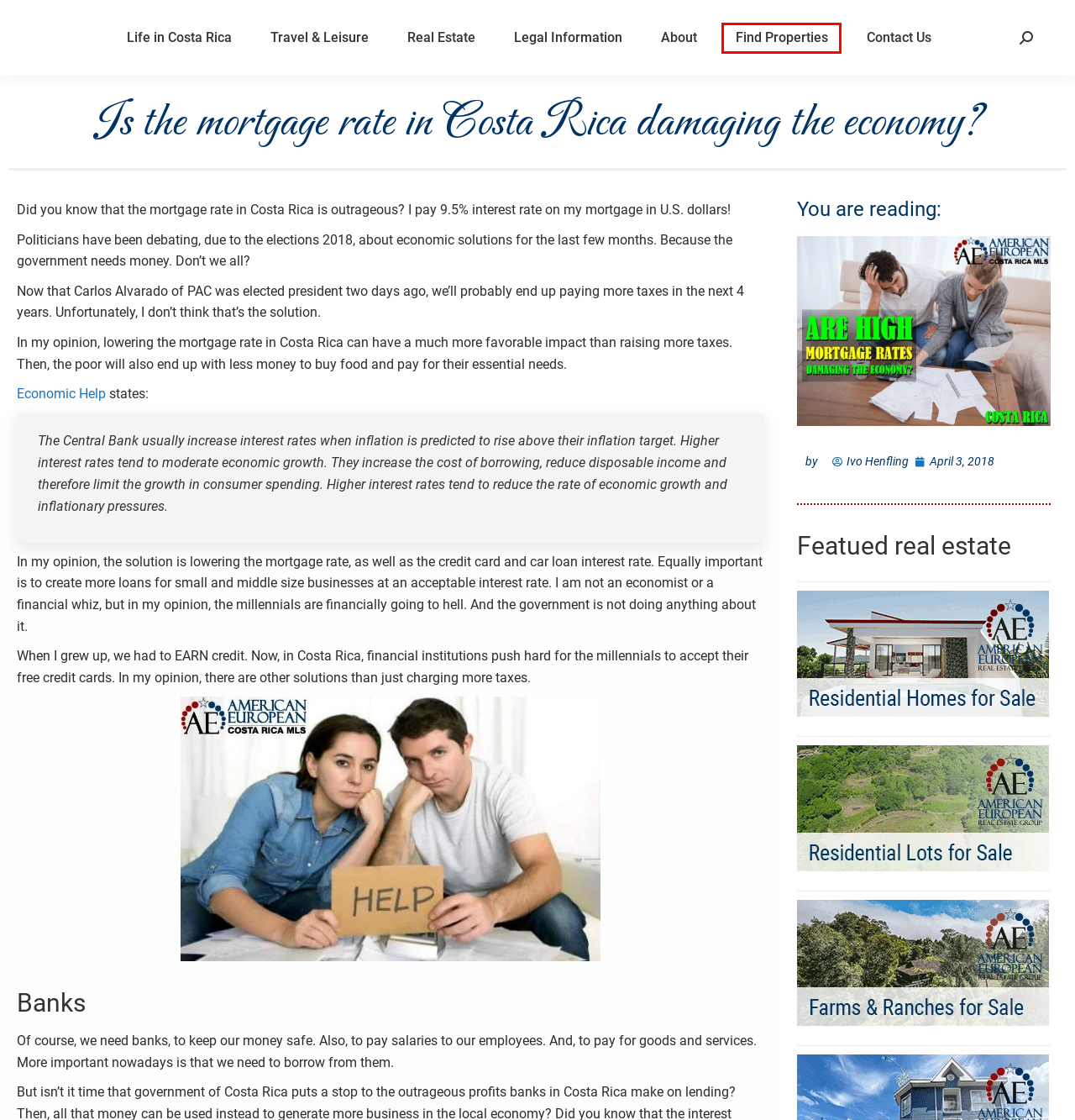You are presented with a screenshot of a webpage with a red bounding box. Select the webpage description that most closely matches the new webpage after clicking the element inside the red bounding box. The options are:
A. Costa Rica Real Estate - Finest Properties by American European
B. Ivo Henfling, Author at Living Costa Rica by American European
C. Costa Rica Beach Information - Costa Rica Real Estate Blog
D. About - Living Costa Rica by American European
E. Who pays the mortgage cost on Costa Rica property and how much
F. April 3, 2018 - Living Costa Rica by American European
G. Contact Us • Costa Rica Real Estate
H. Effect of raising interest rates - Economics Help

A